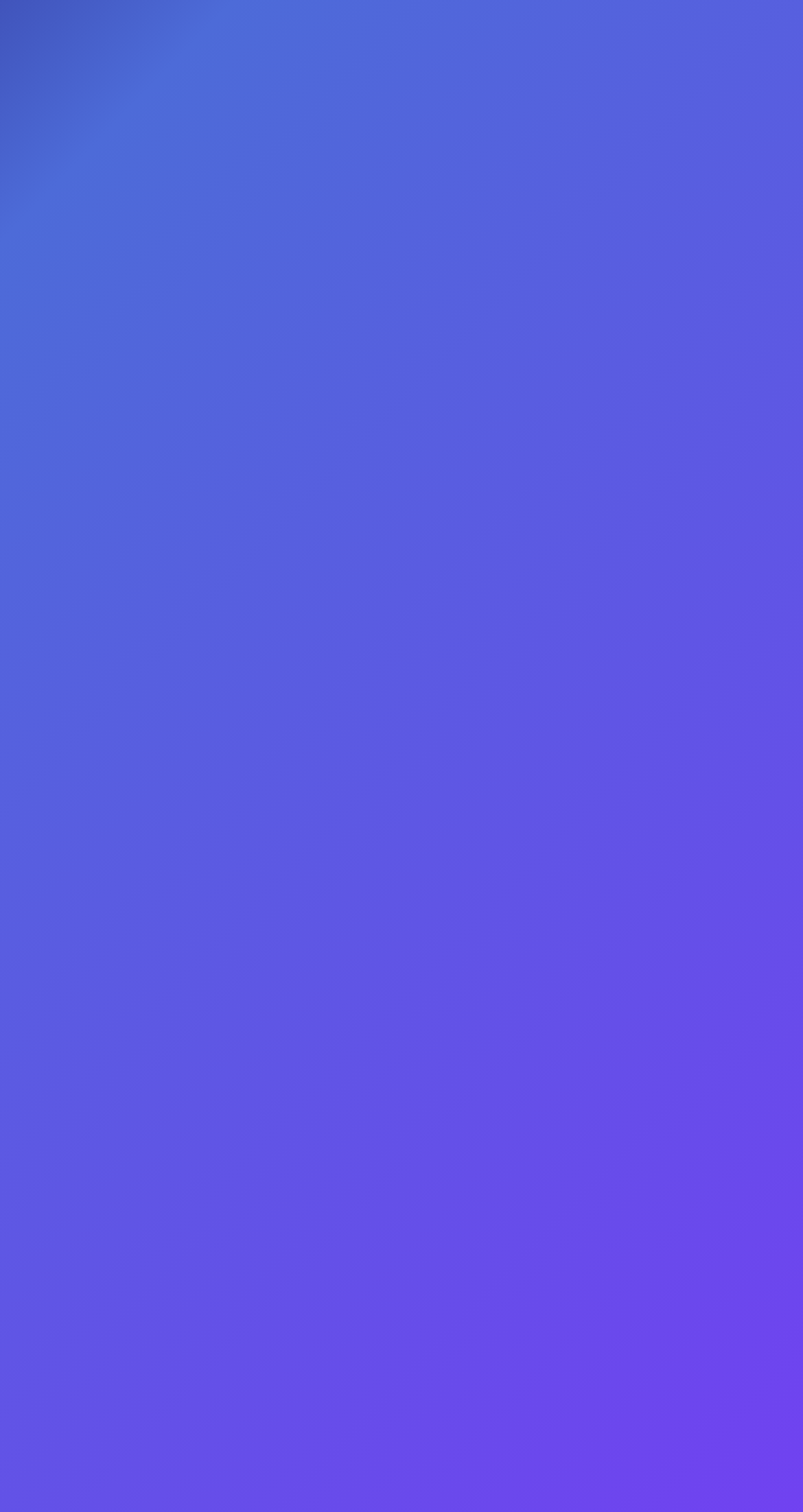Determine the bounding box coordinates of the region that needs to be clicked to achieve the task: "Go to ICO LINK Community".

[0.051, 0.005, 0.949, 0.05]